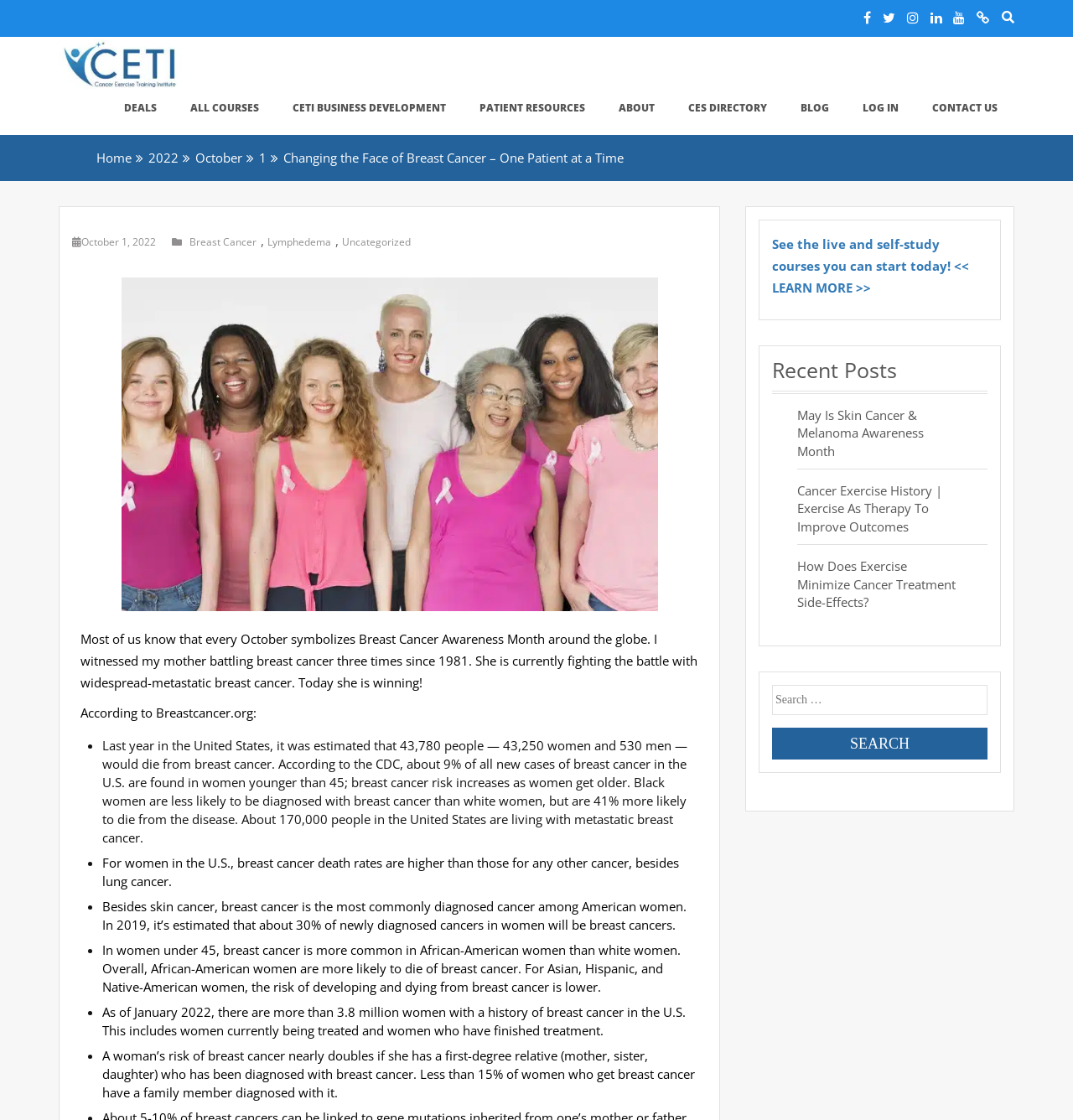What is the topic of the blog post?
Answer the question with a detailed and thorough explanation.

I found the answer by reading the content of the blog post, which mentions 'Breast Cancer Awareness Month' and provides statistics and information about breast cancer.